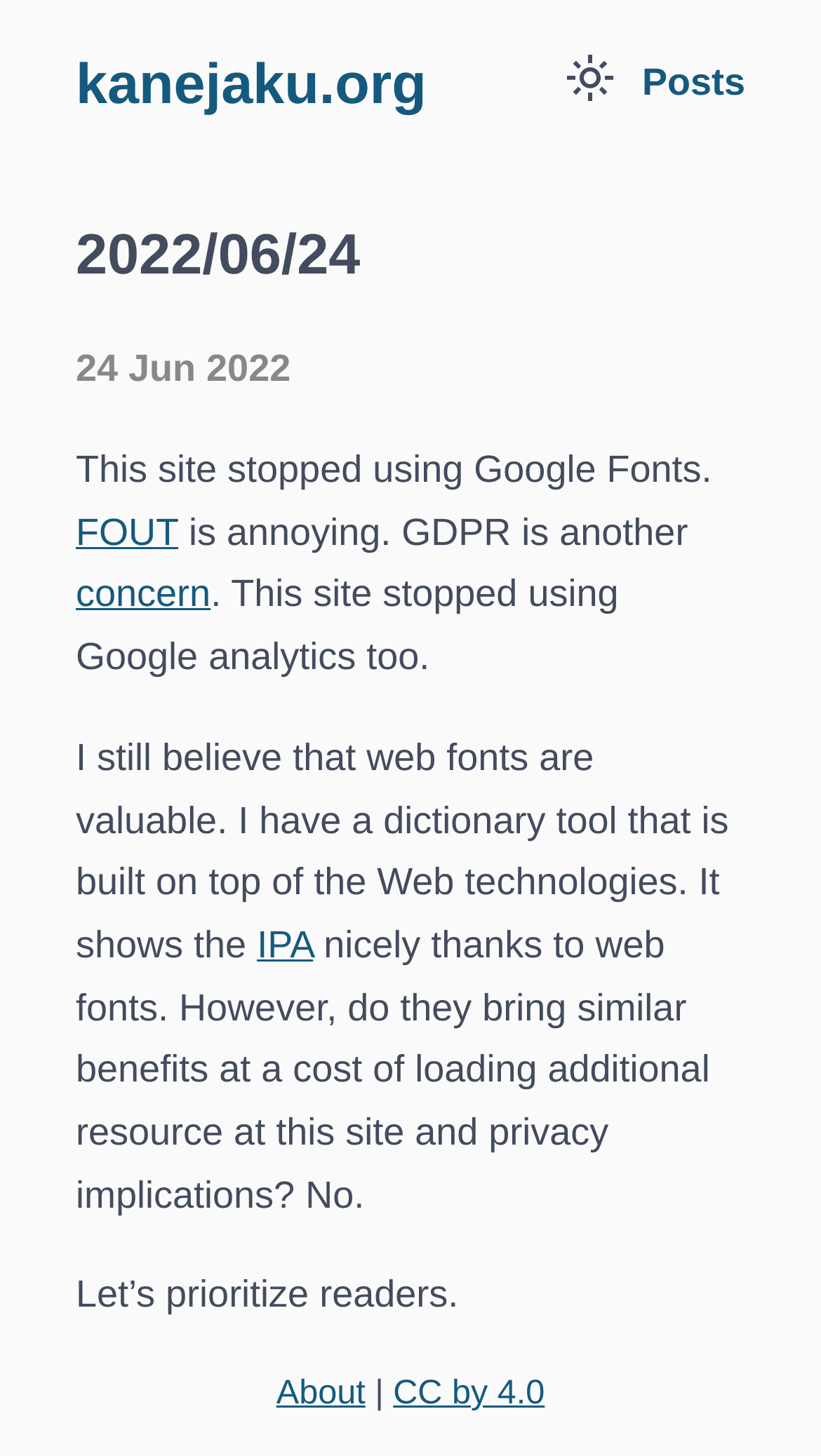With reference to the screenshot, provide a detailed response to the question below:
What is the author's concern about Google Fonts?

I found the author's concern by reading the article text, which mentions that 'GDPR is another concern' in the context of Google Fonts, implying that the author is worried about the privacy implications of using Google Fonts.